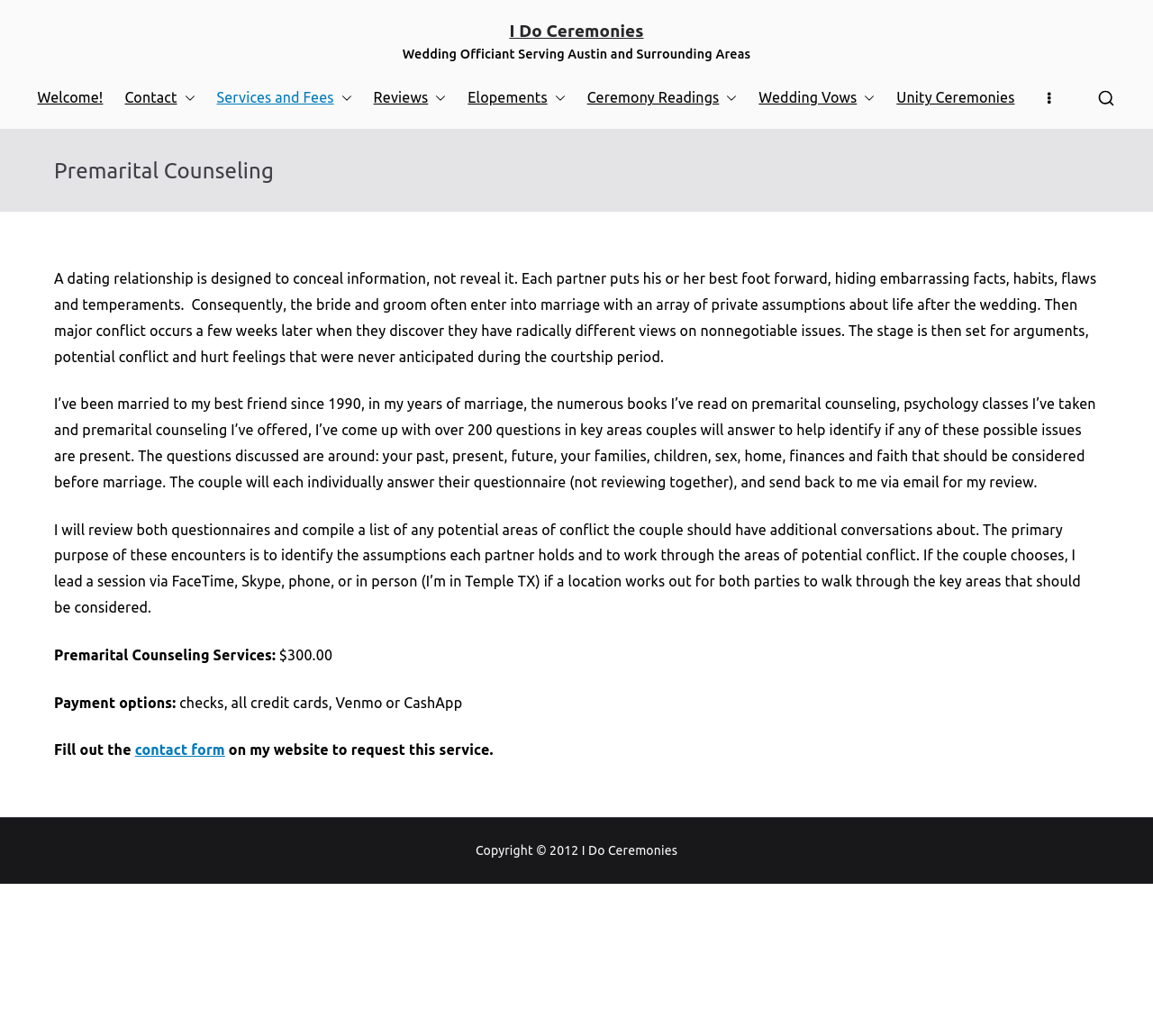Determine the bounding box coordinates of the element that should be clicked to execute the following command: "Click the 'contact form' link".

[0.117, 0.716, 0.195, 0.732]